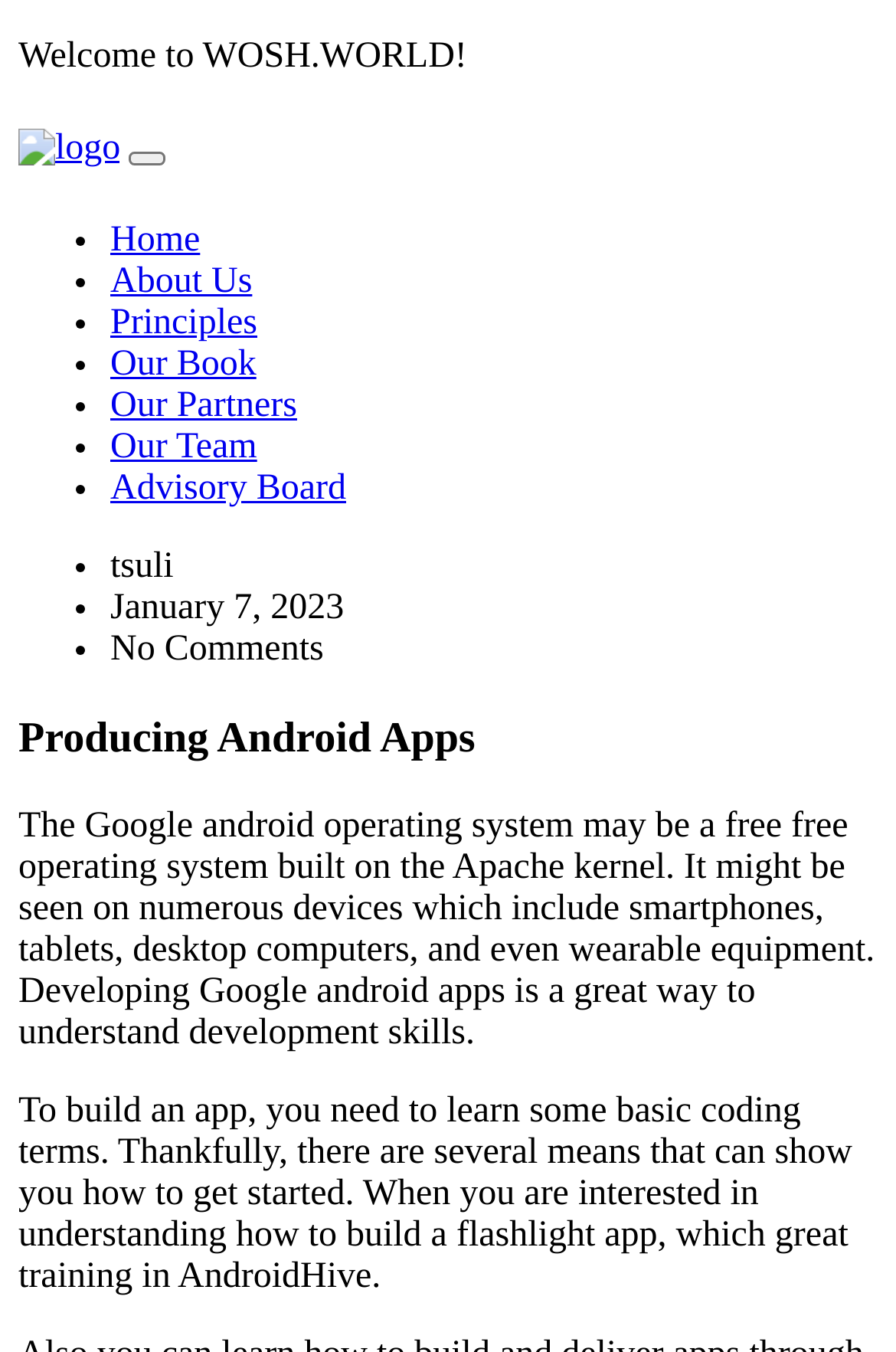Identify the bounding box coordinates of the area you need to click to perform the following instruction: "Read the post about Scotstoun and rugby".

None